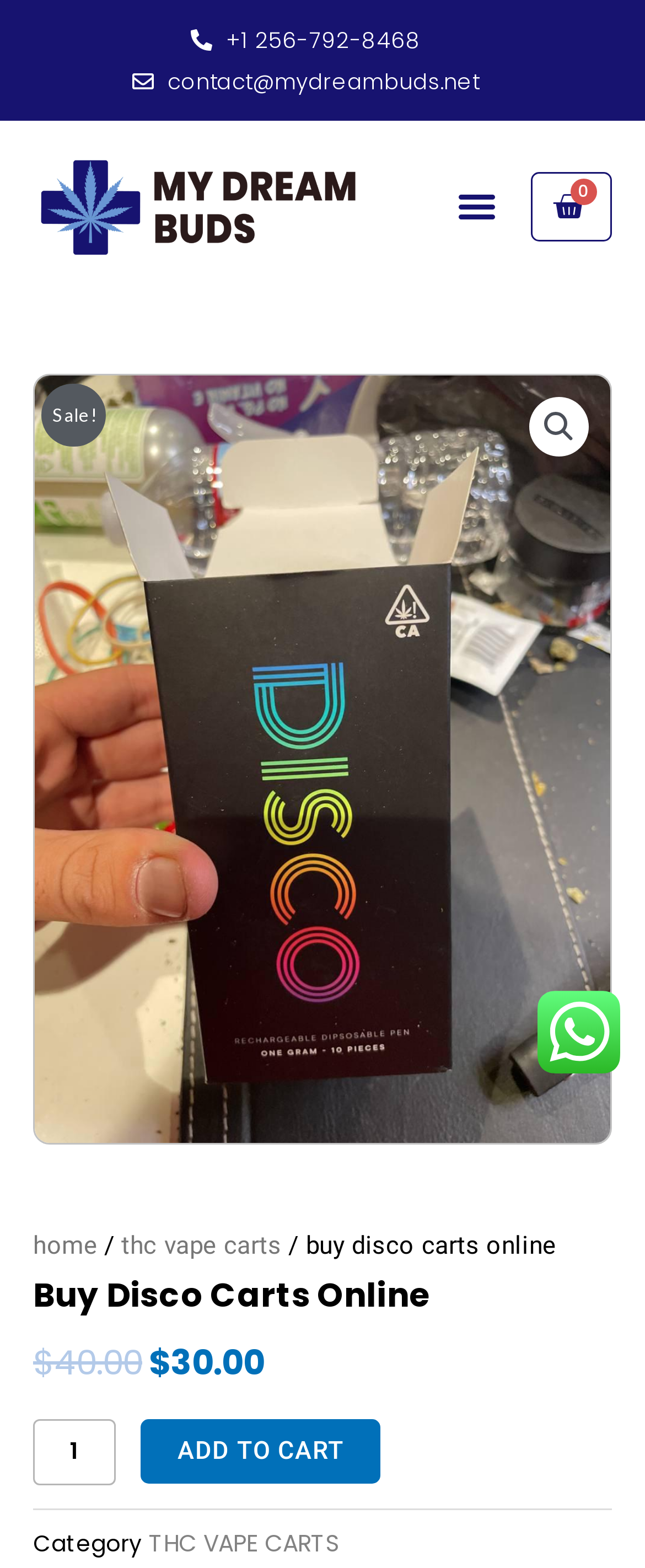Answer the question with a brief word or phrase:
What type of products are being sold?

THC VAPE CARTS